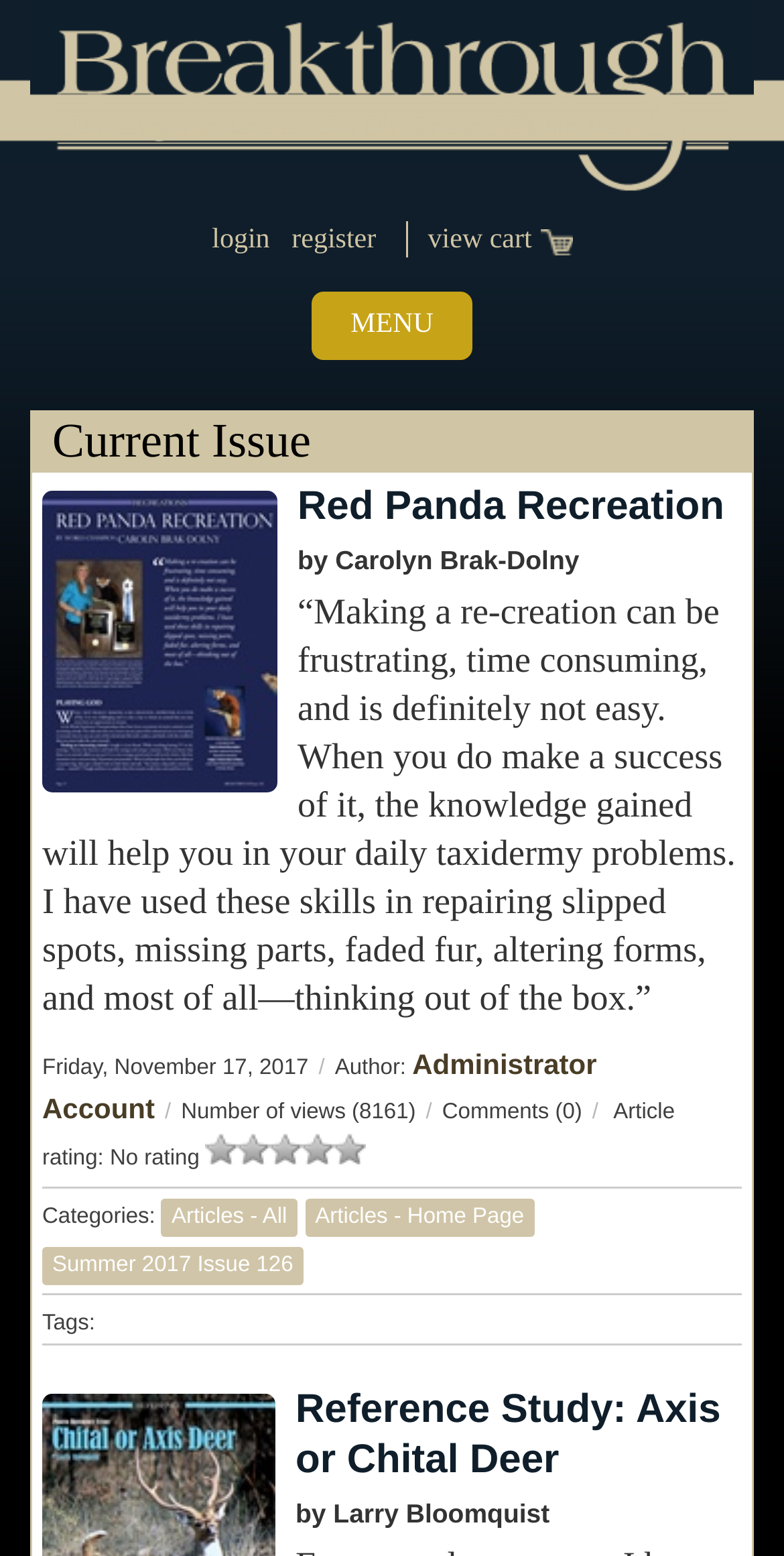What is the rating of the article 'Red Panda Recreation'?
Using the details shown in the screenshot, provide a comprehensive answer to the question.

The rating of the article 'Red Panda Recreation' can be found in the static text element with the text 'Article rating: No rating' which is located below the article content.